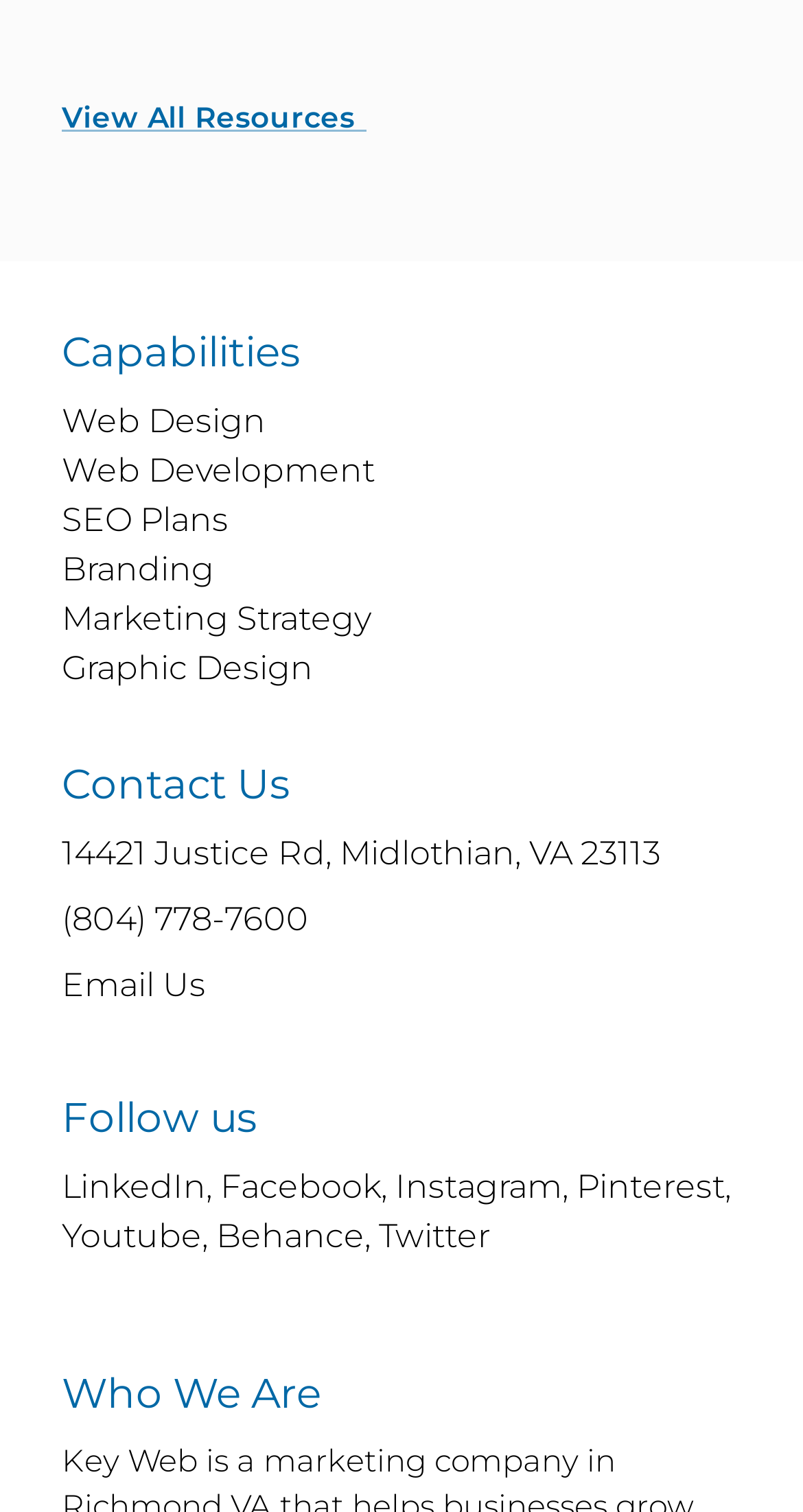Please respond to the question with a concise word or phrase:
How many links are under 'Capabilities'?

6